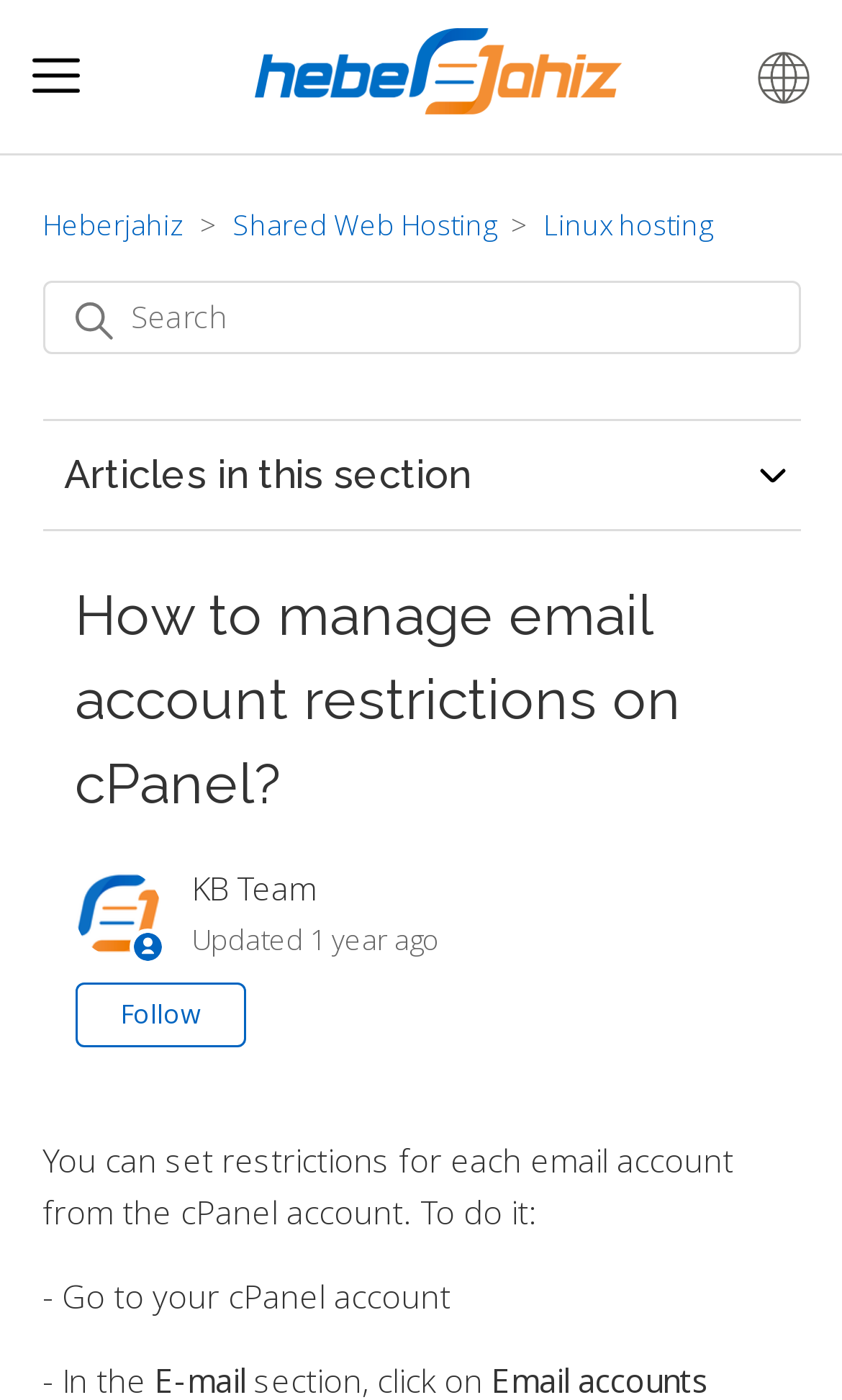Find the bounding box coordinates of the clickable region needed to perform the following instruction: "Toggle navigation menu". The coordinates should be provided as four float numbers between 0 and 1, i.e., [left, top, right, bottom].

[0.038, 0.037, 0.095, 0.076]